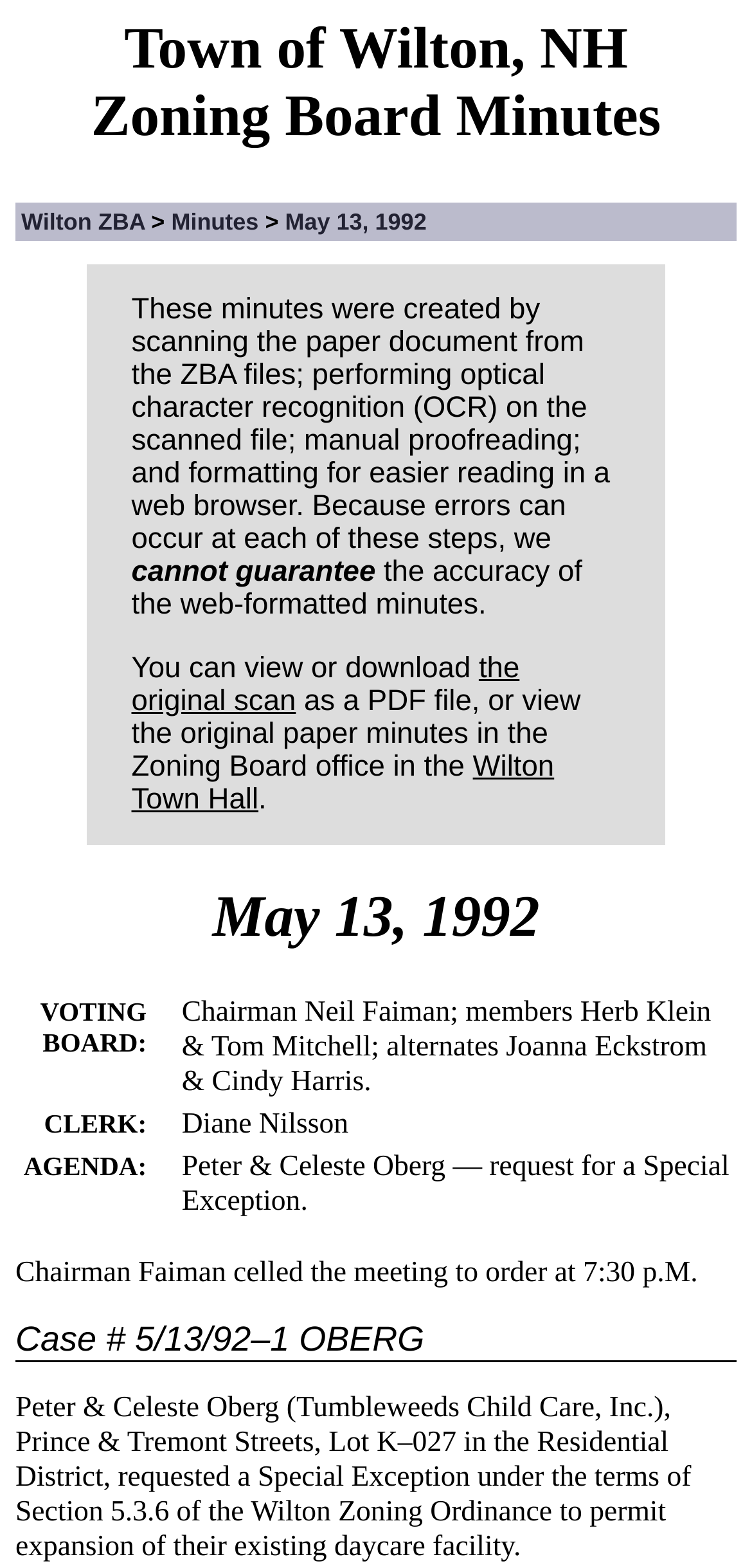Please specify the bounding box coordinates in the format (top-left x, top-left y, bottom-right x, bottom-right y), with values ranging from 0 to 1. Identify the bounding box for the UI component described as follows: Minutes

[0.228, 0.133, 0.344, 0.15]